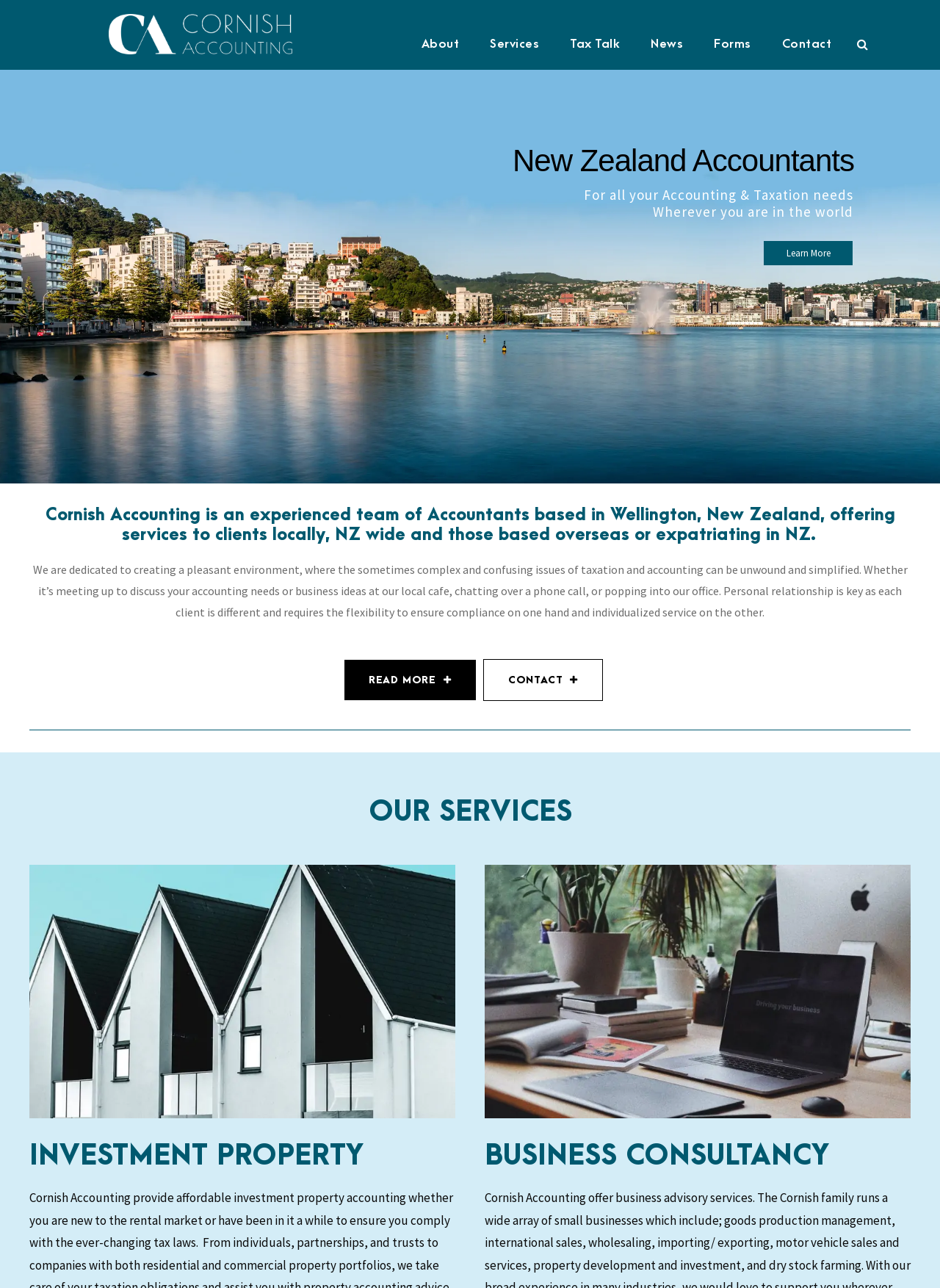Please specify the bounding box coordinates of the clickable section necessary to execute the following command: "View the about page".

[0.448, 0.027, 0.488, 0.054]